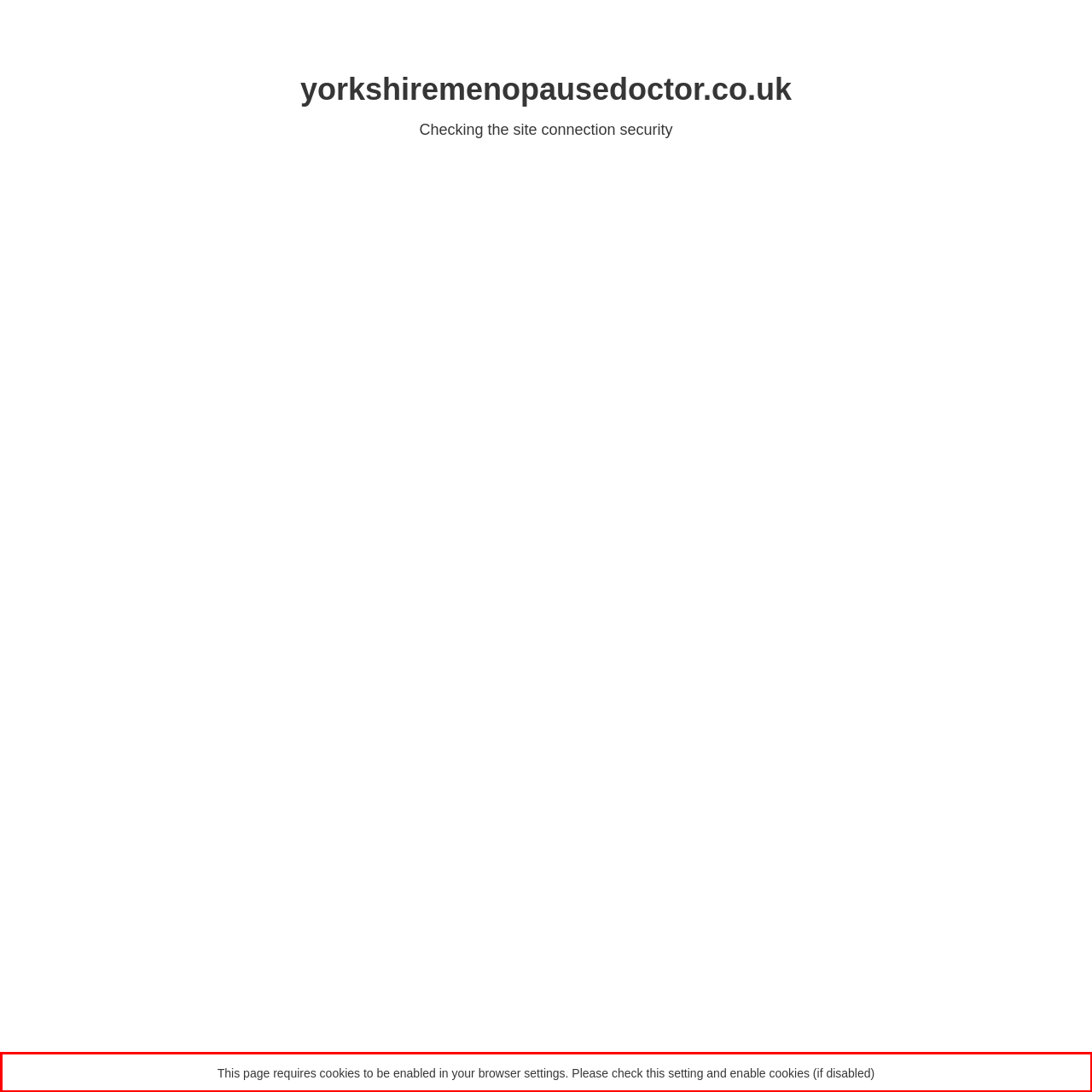Please perform OCR on the text content within the red bounding box that is highlighted in the provided webpage screenshot.

This page requires cookies to be enabled in your browser settings. Please check this setting and enable cookies (if disabled)